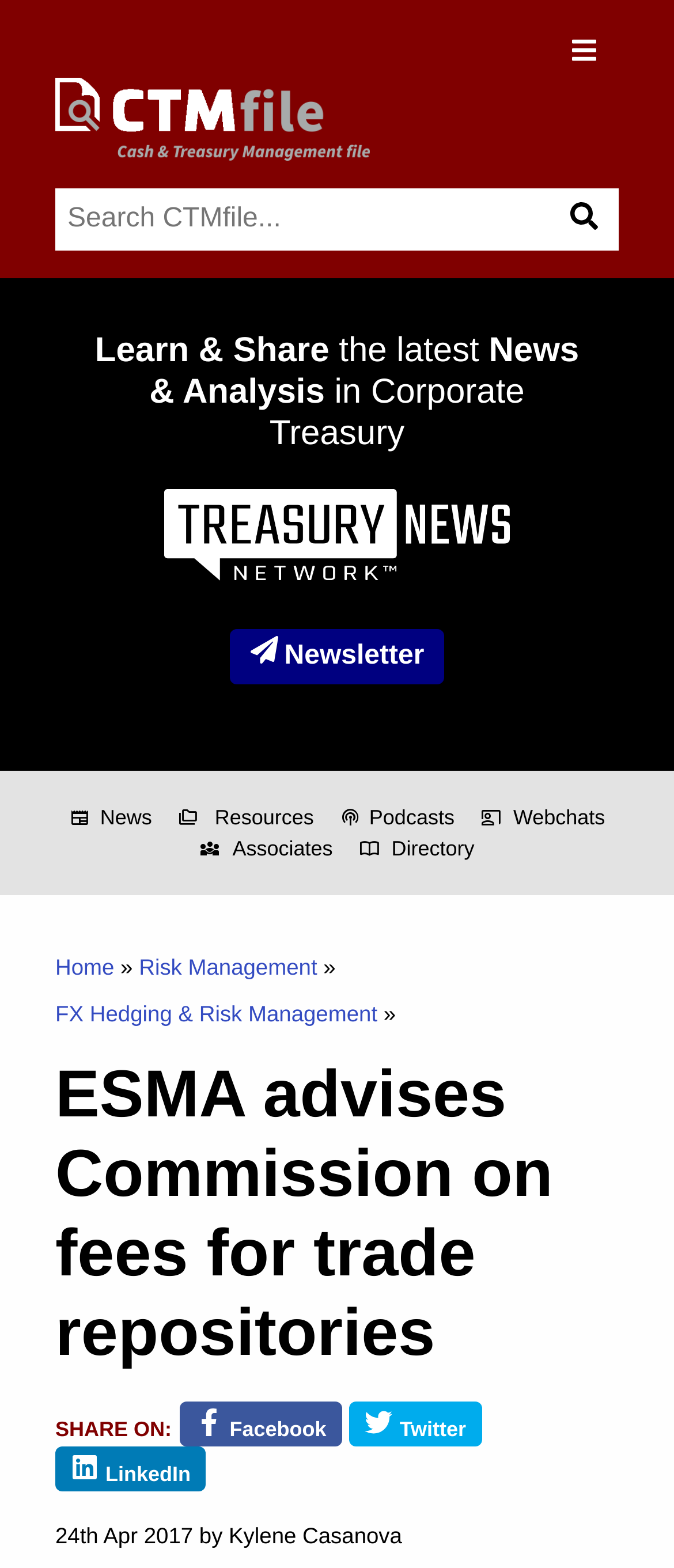Determine the bounding box coordinates of the section I need to click to execute the following instruction: "Read the latest news and analysis". Provide the coordinates as four float numbers between 0 and 1, i.e., [left, top, right, bottom].

[0.128, 0.211, 0.872, 0.29]